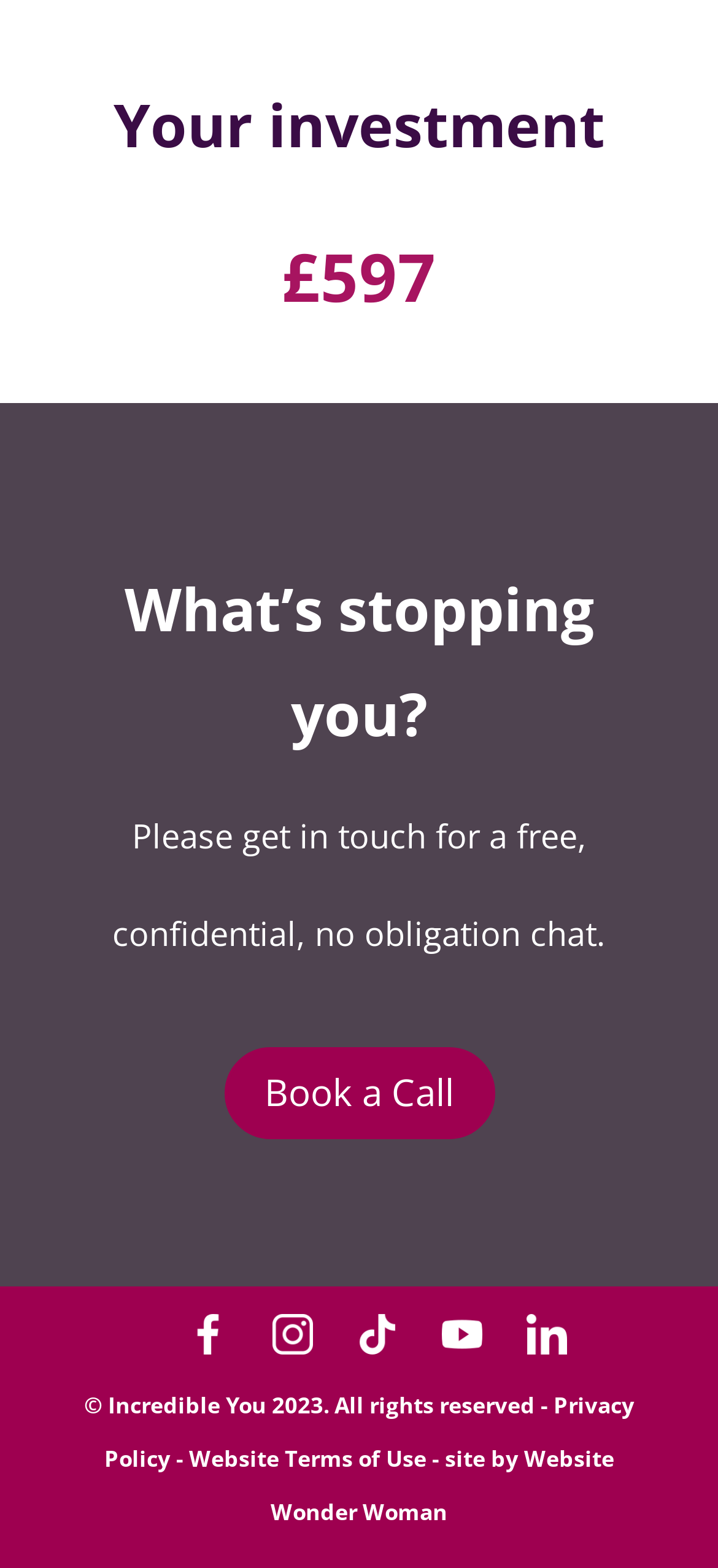Please use the details from the image to answer the following question comprehensively:
What is the purpose of the 'Book a Call' button?

The 'Book a Call' button is located below the heading 'What’s stopping you?' and the text 'Please get in touch for a free, confidential, no obligation chat.' which suggests that the purpose of the button is to get in touch with someone for a free chat.